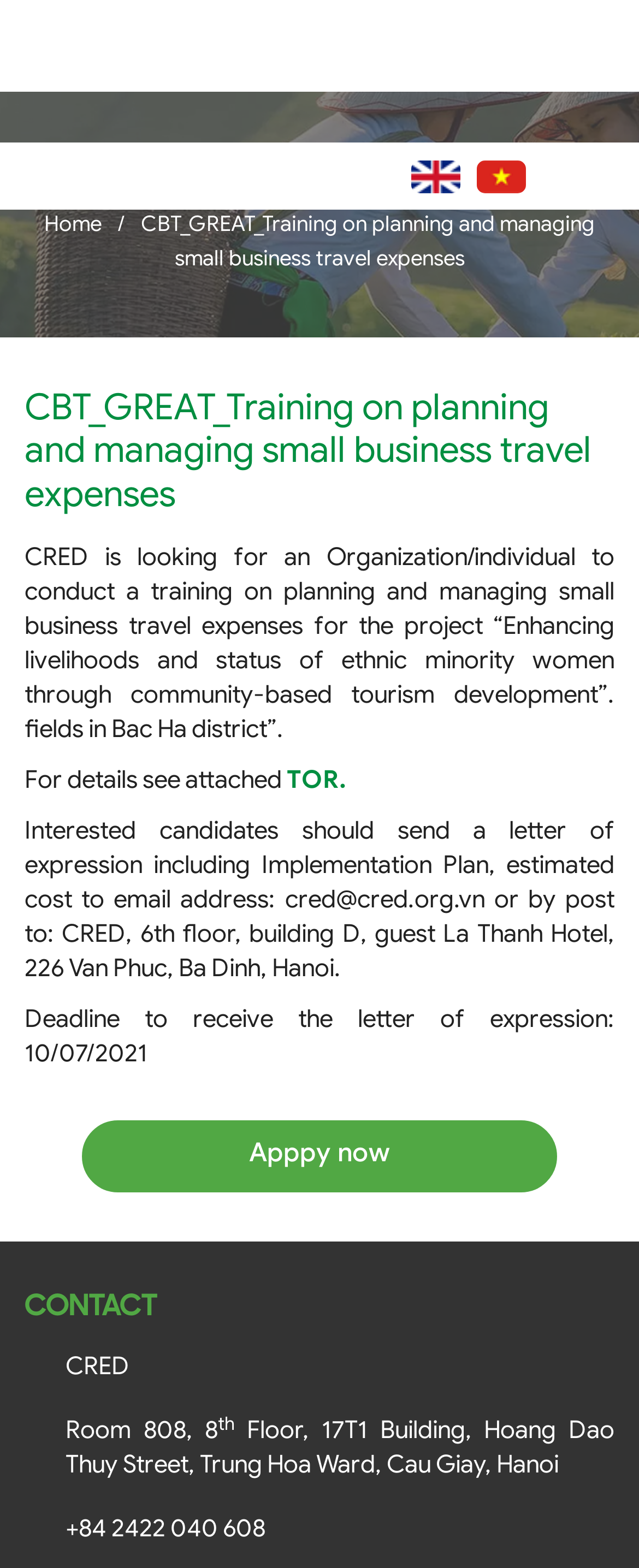Find and provide the bounding box coordinates for the UI element described here: "Our Projects". The coordinates should be given as four float numbers between 0 and 1: [left, top, right, bottom].

[0.0, 0.109, 0.667, 0.163]